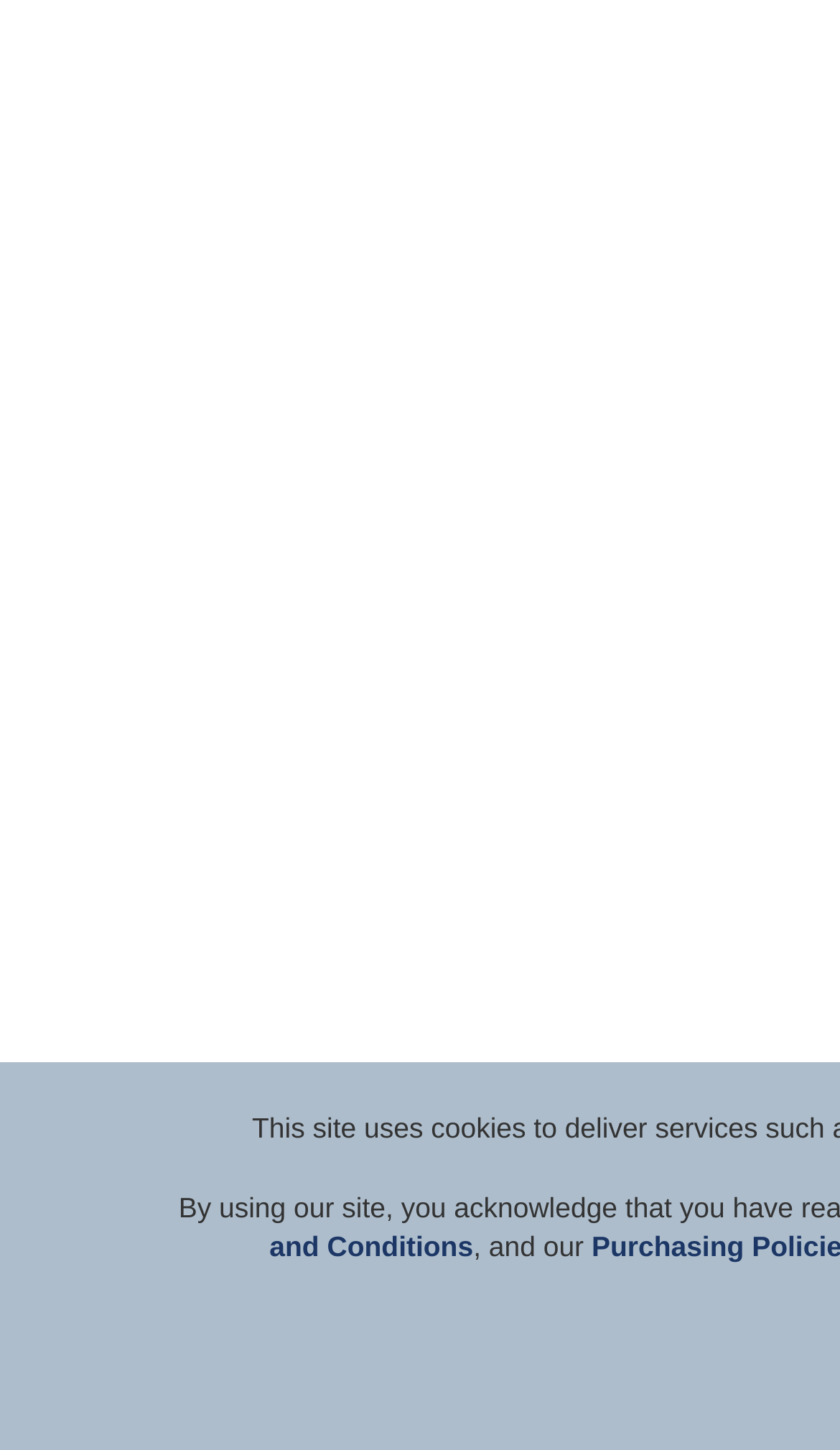Please specify the bounding box coordinates in the format (top-left x, top-left y, bottom-right x, bottom-right y), with values ranging from 0 to 1. Identify the bounding box for the UI component described as follows: 100% Direct buyer protection

None